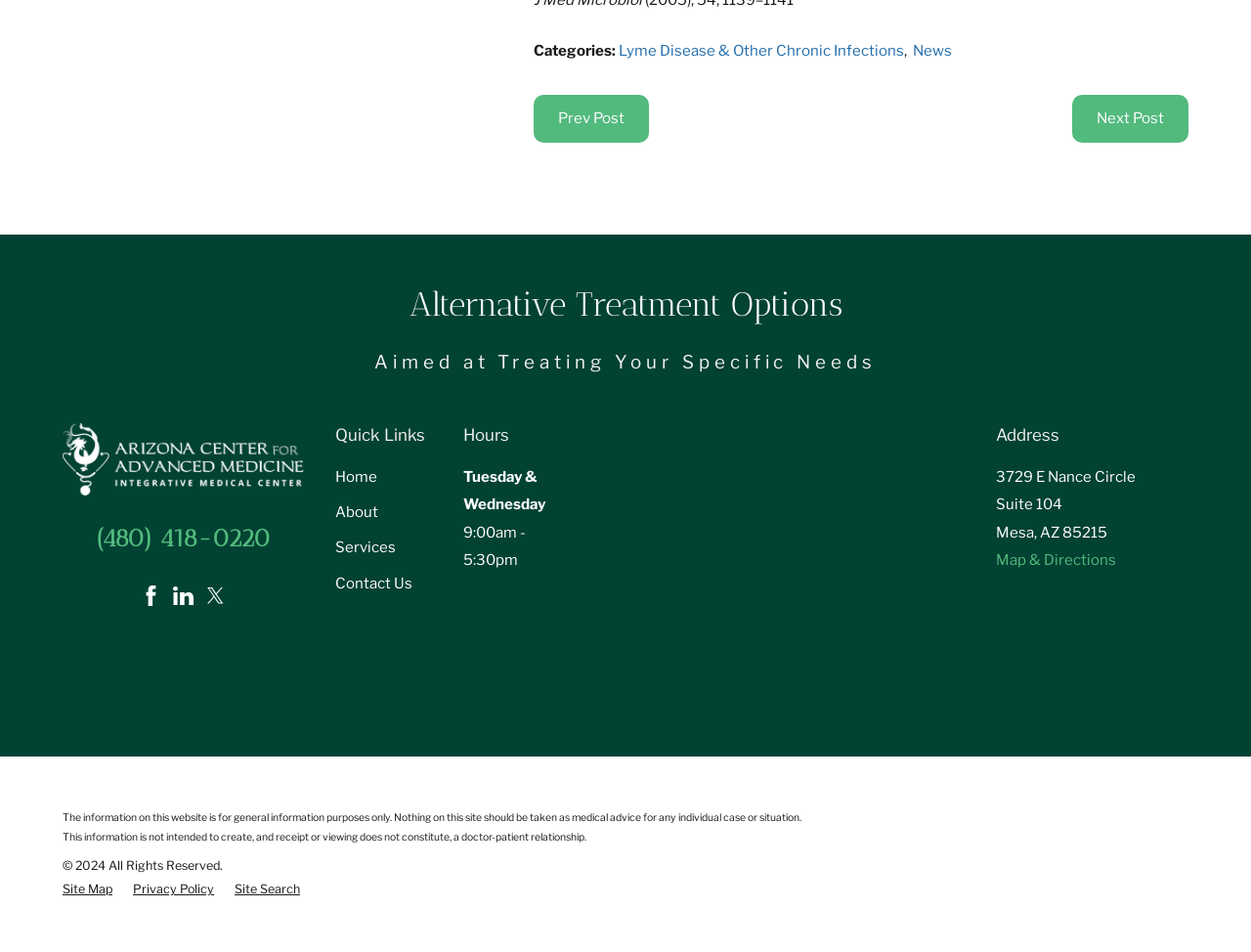Identify the bounding box for the UI element specified in this description: "News". The coordinates must be four float numbers between 0 and 1, formatted as [left, top, right, bottom].

[0.73, 0.044, 0.761, 0.062]